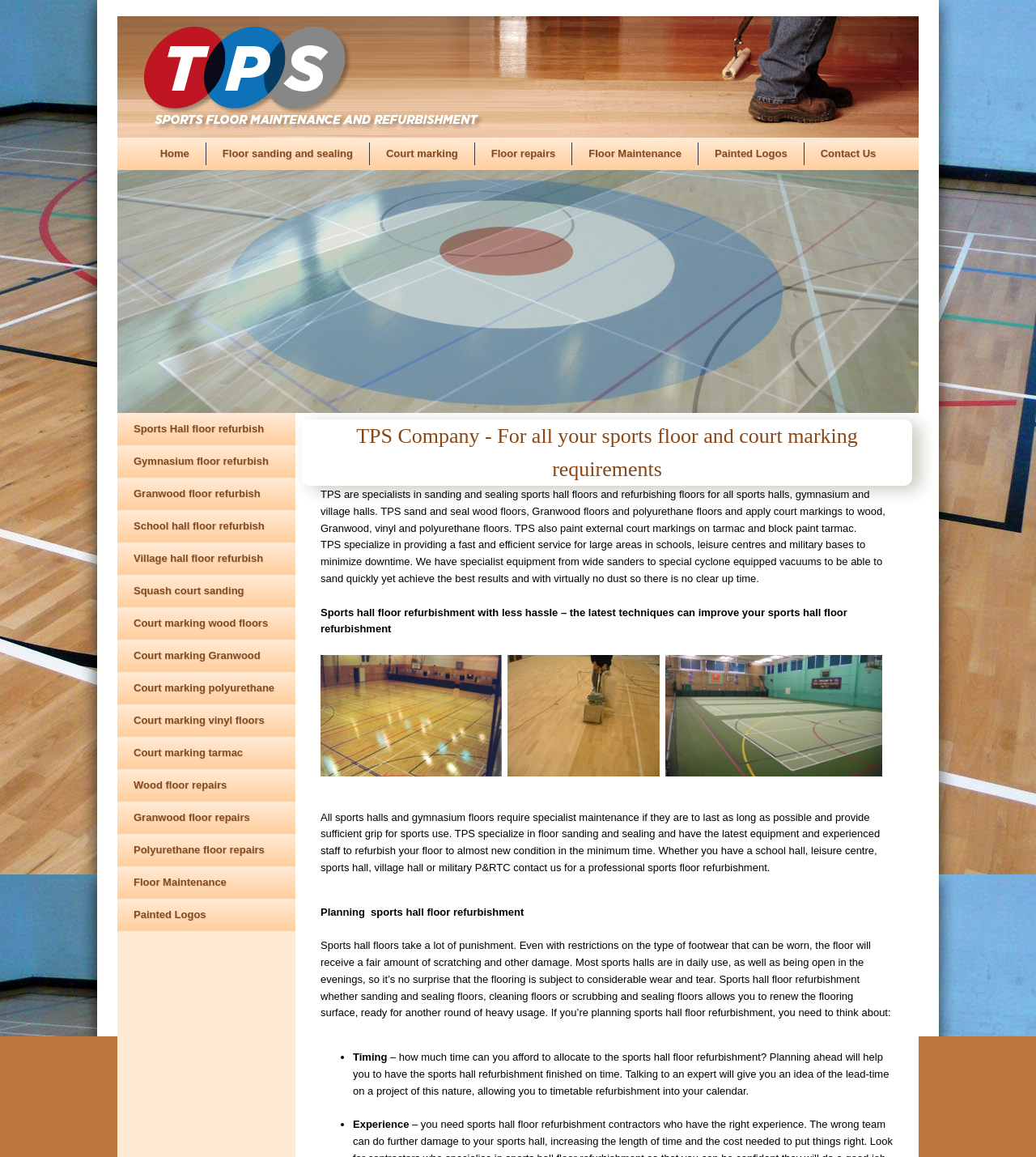Answer the following inquiry with a single word or phrase:
What is the company's specialty?

Floor sanding and sealing